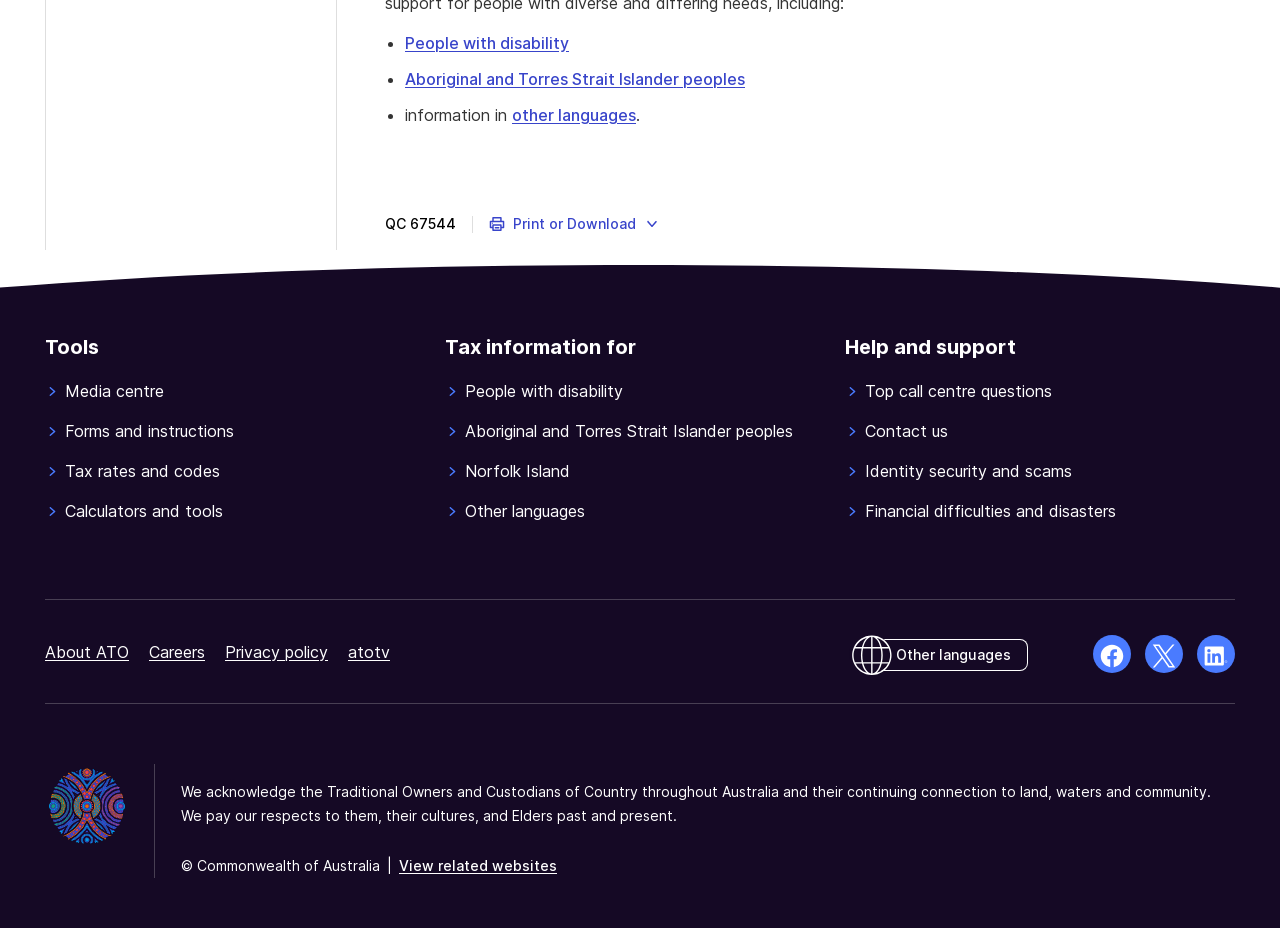What type of information is provided for 'People with disability'?
Observe the image and answer the question with a one-word or short phrase response.

Tax information